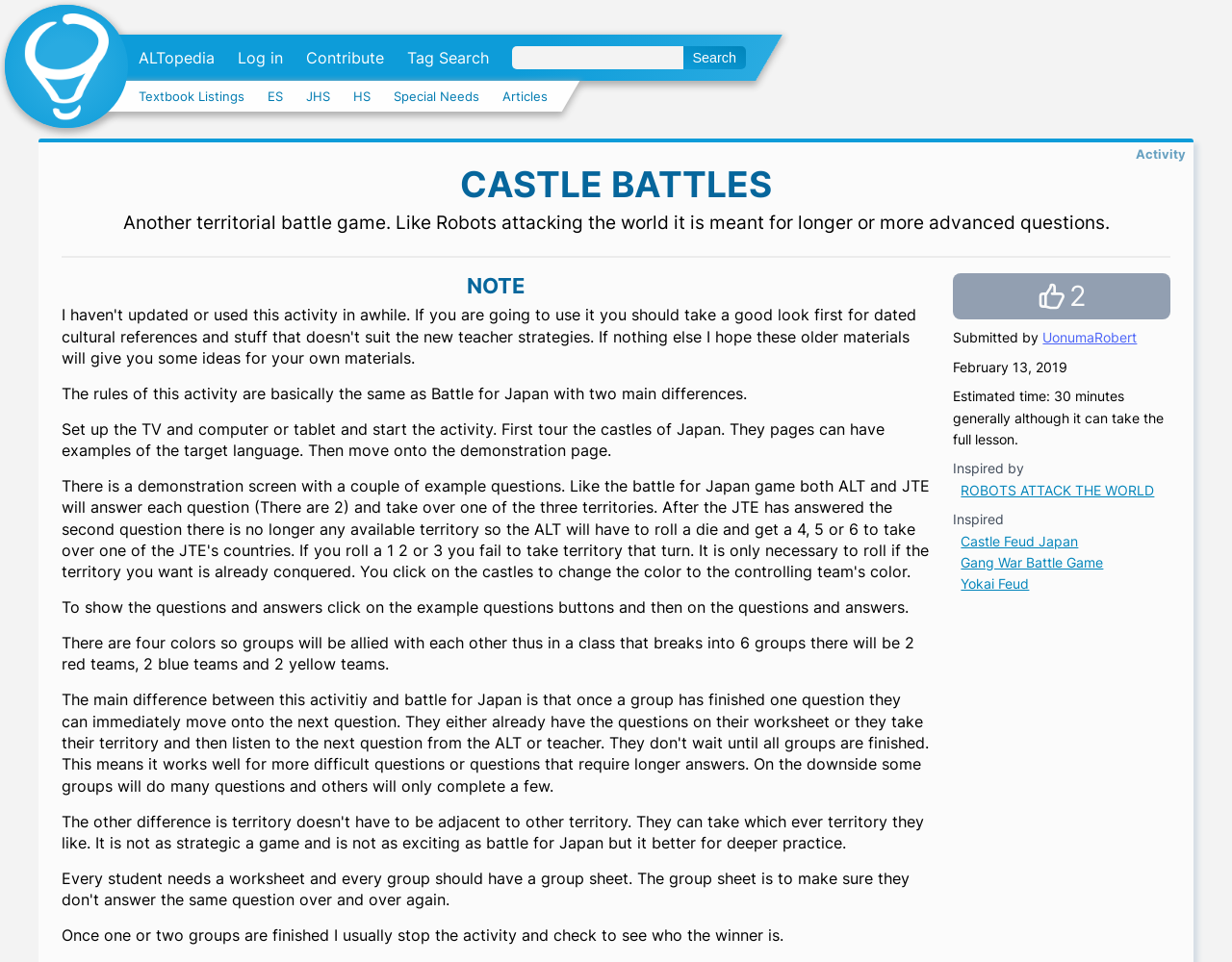Answer the following inquiry with a single word or phrase:
What is the purpose of the 'Search' button?

To search for something